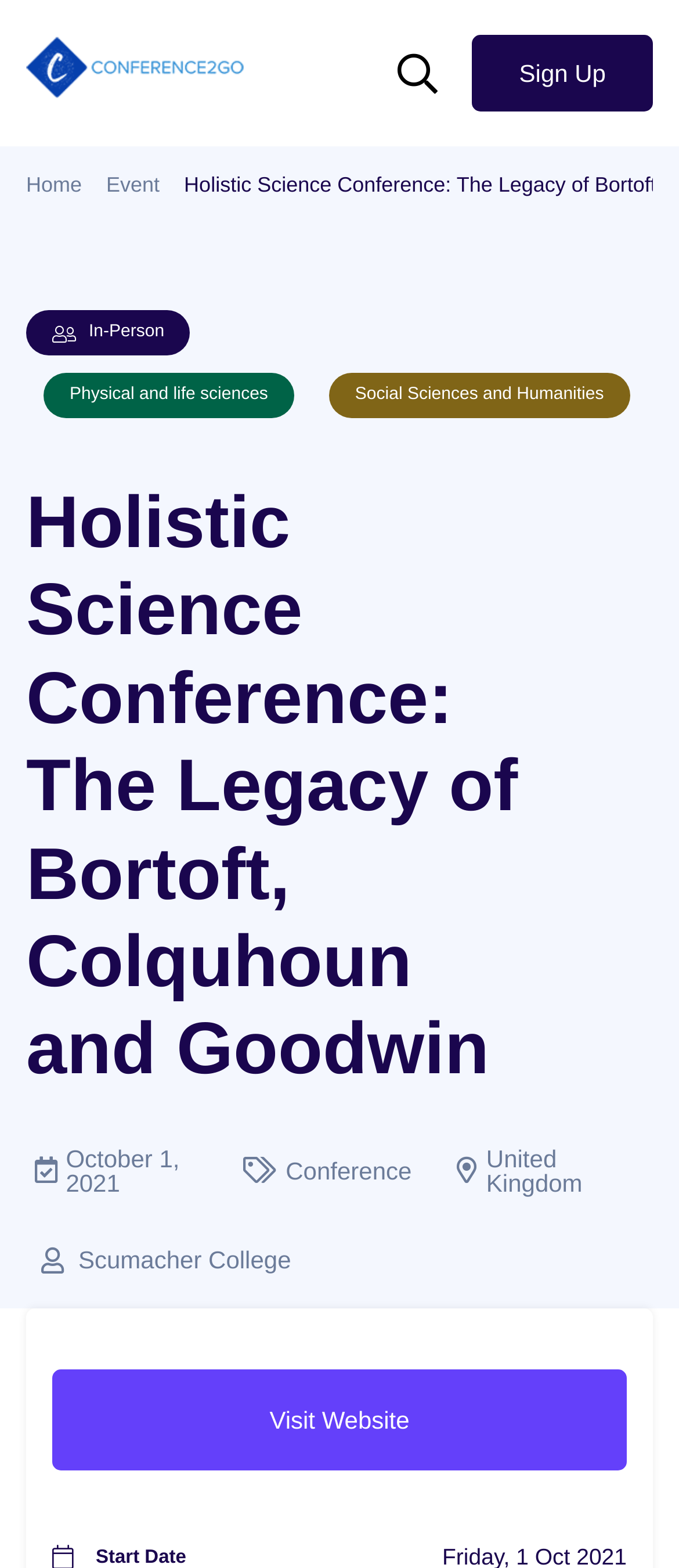Provide a thorough description of this webpage.

This webpage is about a conference titled "Holistic Science Conference: The Legacy of Bortoft, Colquhoun and Goodwin". At the top left, there is a logo of "Conference2Go" with a link to its homepage. Next to it, there are two buttons, one with a search icon and the other with a bell icon. On the top right, there is a "Sign Up" button.

Below the top section, there is a navigation breadcrumb with links to "Home" and "Event". Underneath, there are three links: "In-Person", "Physical and life sciences", and "Social Sciences and Humanities". 

The main content of the webpage starts with a heading that displays the conference title. Below it, there are several links providing details about the conference, including the date "October 1, 2021", the type of event "Conference", and the location "United Kingdom". 

Further down, there is a link to "Schumacher College" with an icon, and a "Visit Website" button. At the bottom of the page, there are two static text elements, one labeled "Start Date" and the other labeled "Description". The description section is headed by "ABOUT THIS EVENT" and contains a brief summary of the conference, which revisits and builds on the contributions to holistic science made by Henri Bortoft, Margaret Colquhoun, and Brian Goodwin.